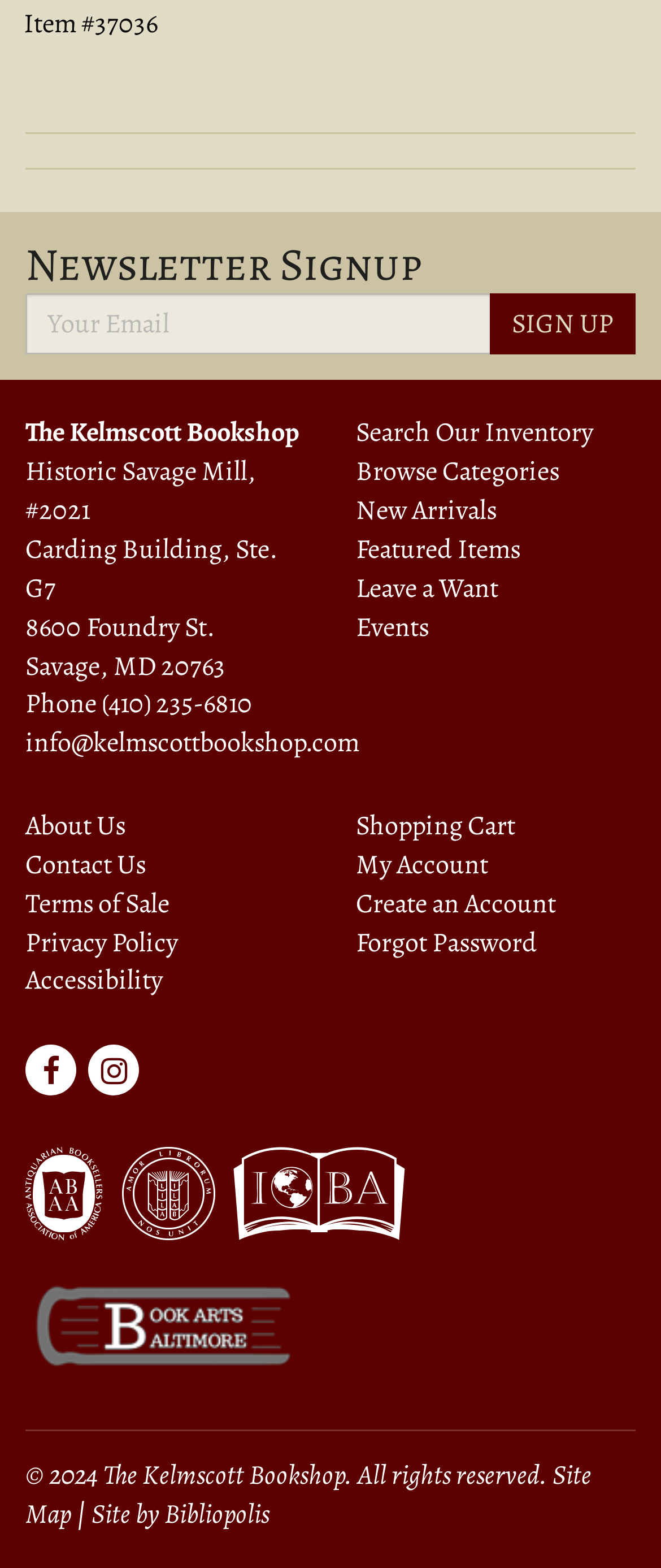What is the name of the bookshop?
Based on the image, provide your answer in one word or phrase.

The Kelmscott Bookshop